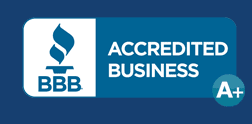What is the color of the background?
Utilize the information in the image to give a detailed answer to the question.

The seal is set against a solid blue background, which provides a clear and prominent display of the BBB torch logo and the accreditation information.